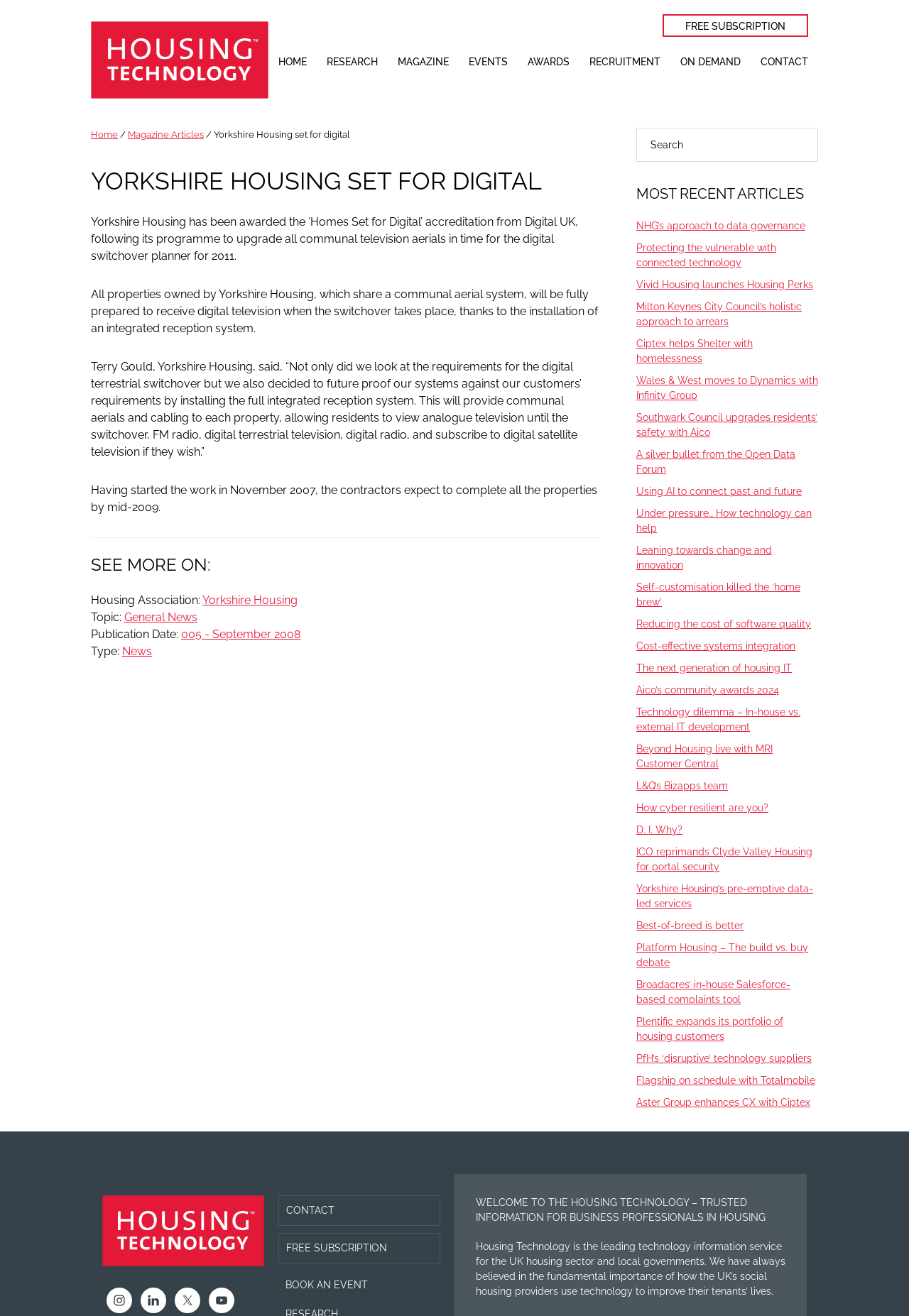Determine the bounding box coordinates for the region that must be clicked to execute the following instruction: "Click on 'Housing Technology'".

[0.1, 0.001, 0.295, 0.011]